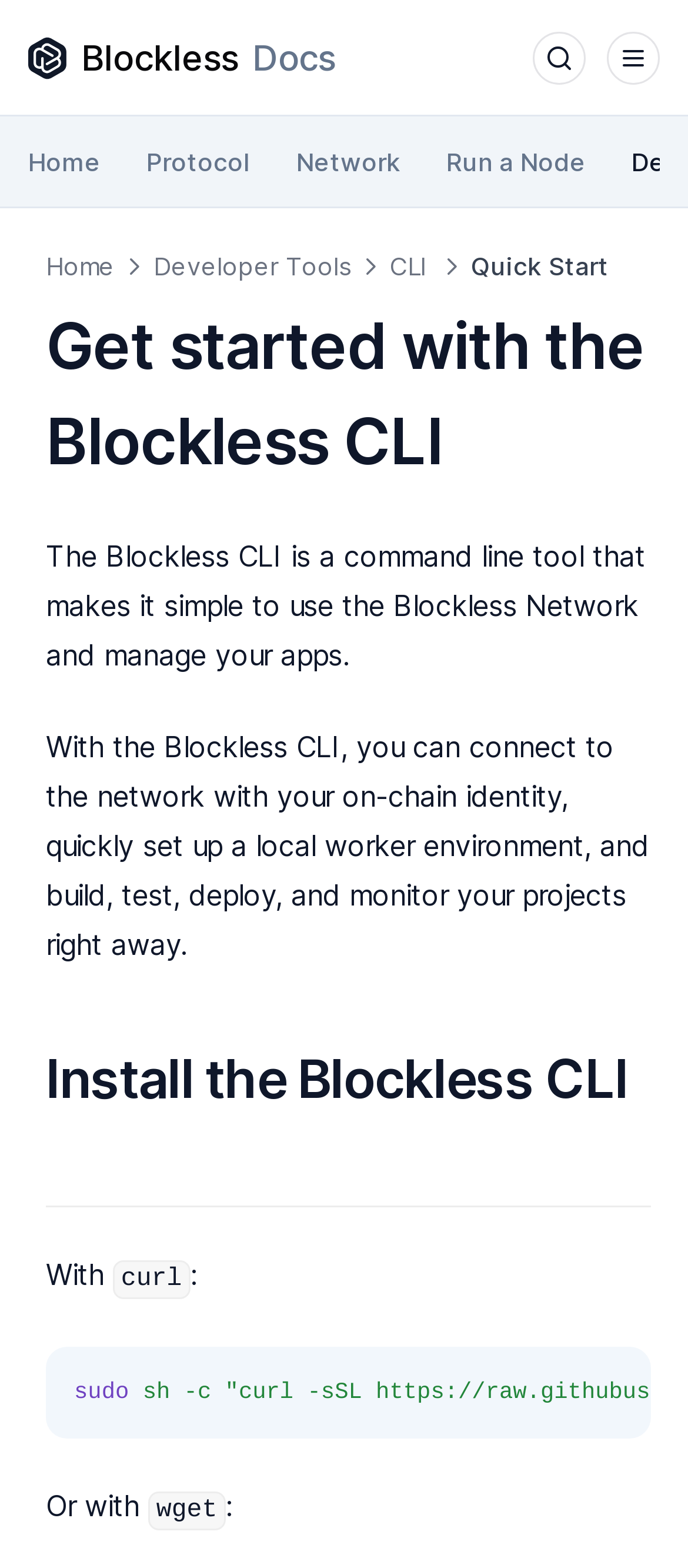Identify the bounding box coordinates for the element that needs to be clicked to fulfill this instruction: "Search in the documentation". Provide the coordinates in the format of four float numbers between 0 and 1: [left, top, right, bottom].

[0.746, 0.016, 0.869, 0.057]